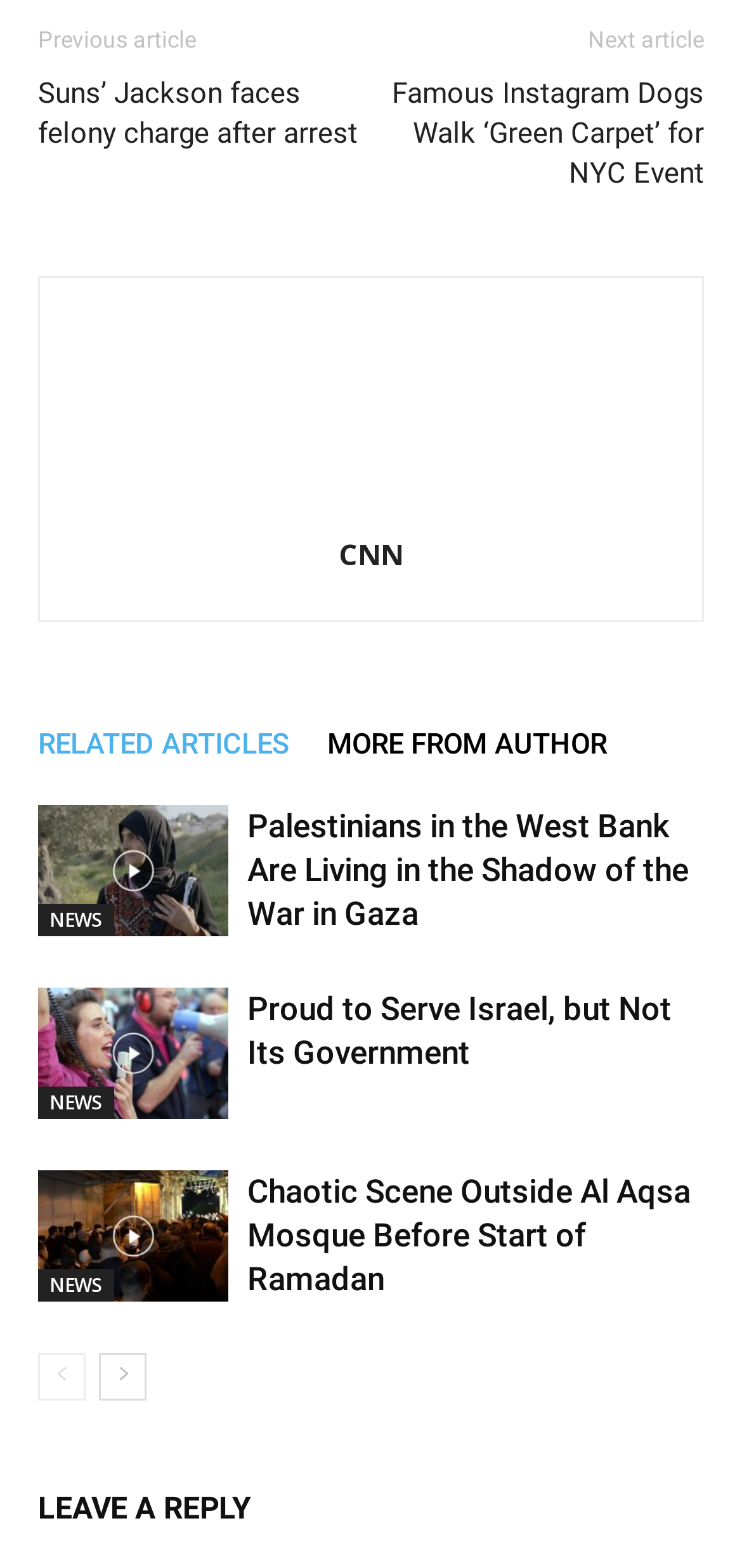Please determine the bounding box coordinates for the UI element described here. Use the format (top-left x, top-left y, bottom-right x, bottom-right y) with values bounded between 0 and 1: MORE FROM AUTHOR

[0.441, 0.456, 0.869, 0.494]